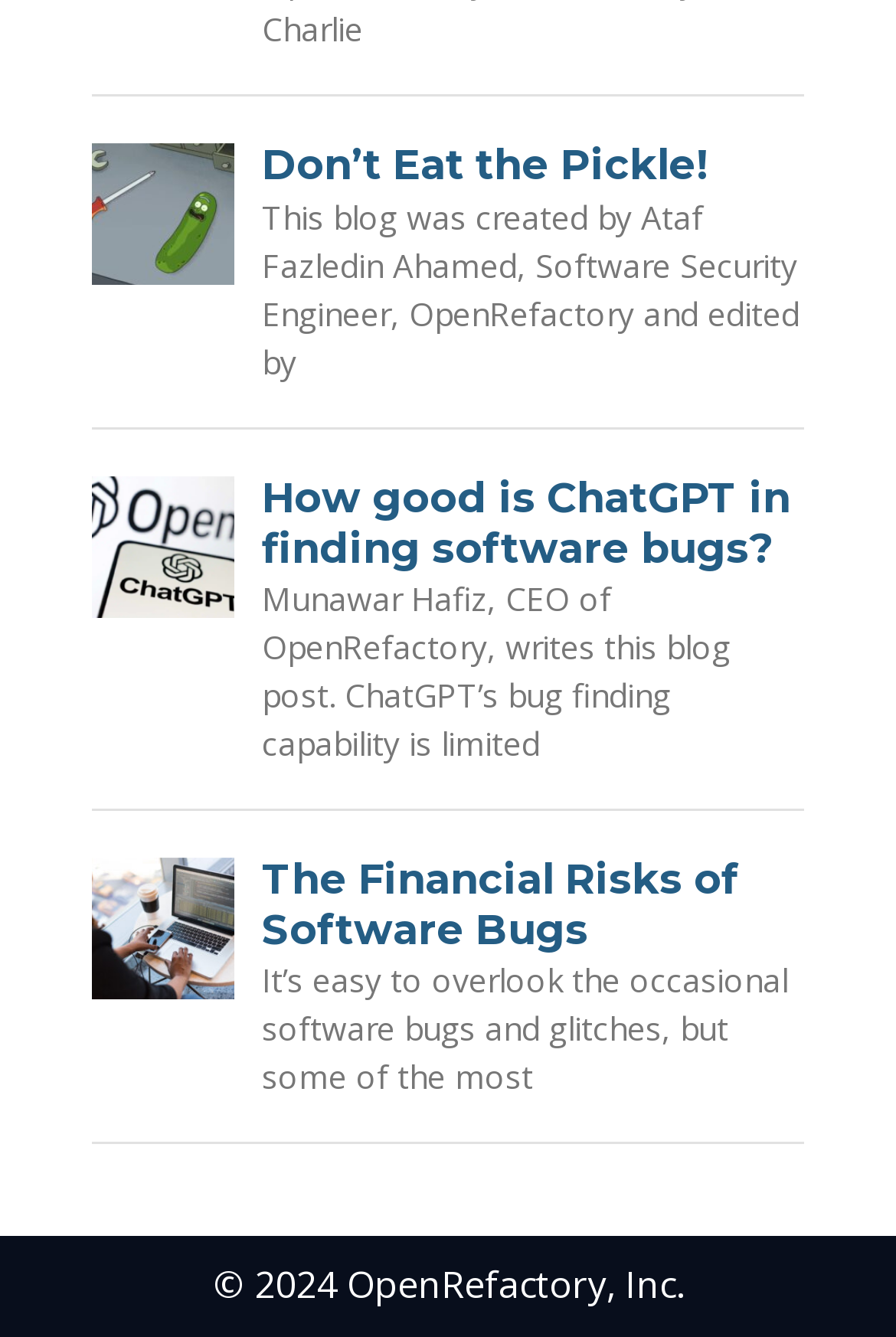How many articles are on this webpage? From the image, respond with a single word or brief phrase.

3